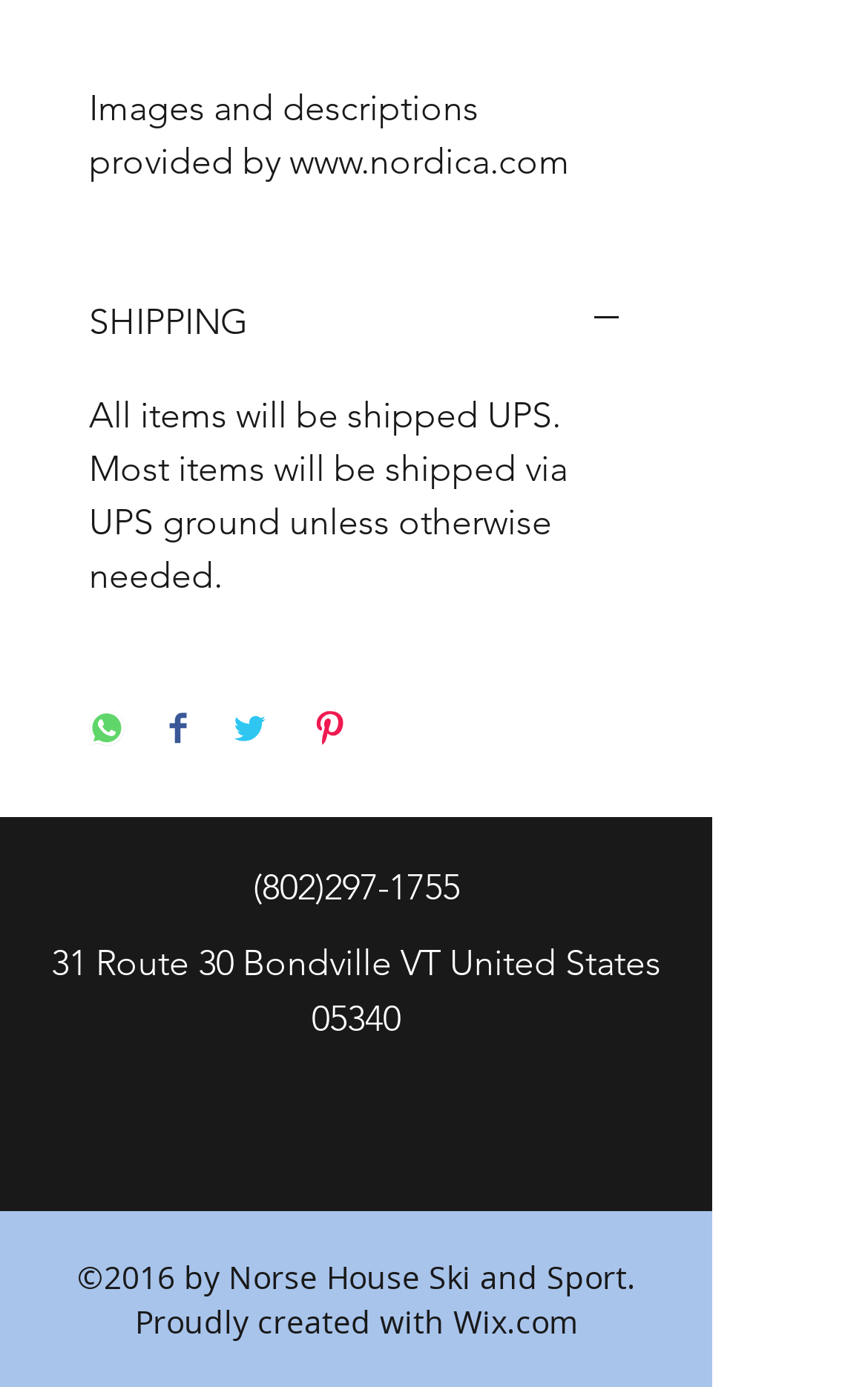Using the element description: "aria-label="twitter"", determine the bounding box coordinates for the specified UI element. The coordinates should be four float numbers between 0 and 1, [left, top, right, bottom].

[0.367, 0.788, 0.456, 0.844]